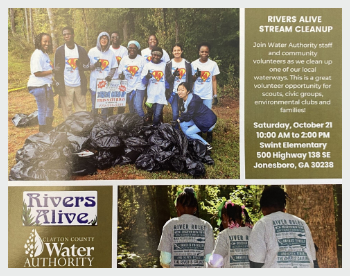What do volunteers receive for participating in the event?
Can you provide a detailed and comprehensive answer to the question?

According to the image, volunteers are promised a commemorative t-shirt and lunch for participating in the Rivers Alive Stream Cleanup event, emphasizing the inclusive and rewarding nature of the event.